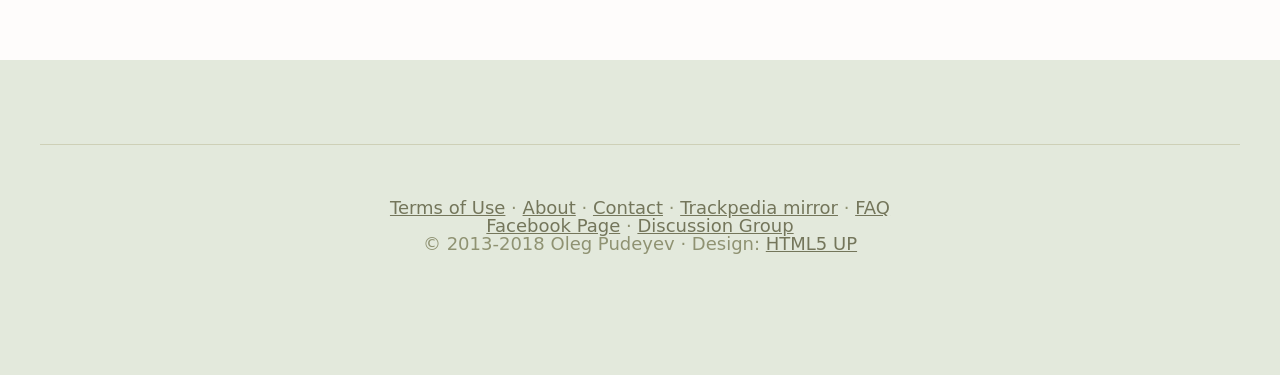Please give a succinct answer to the question in one word or phrase:
What is the first link on the webpage?

Terms of Use